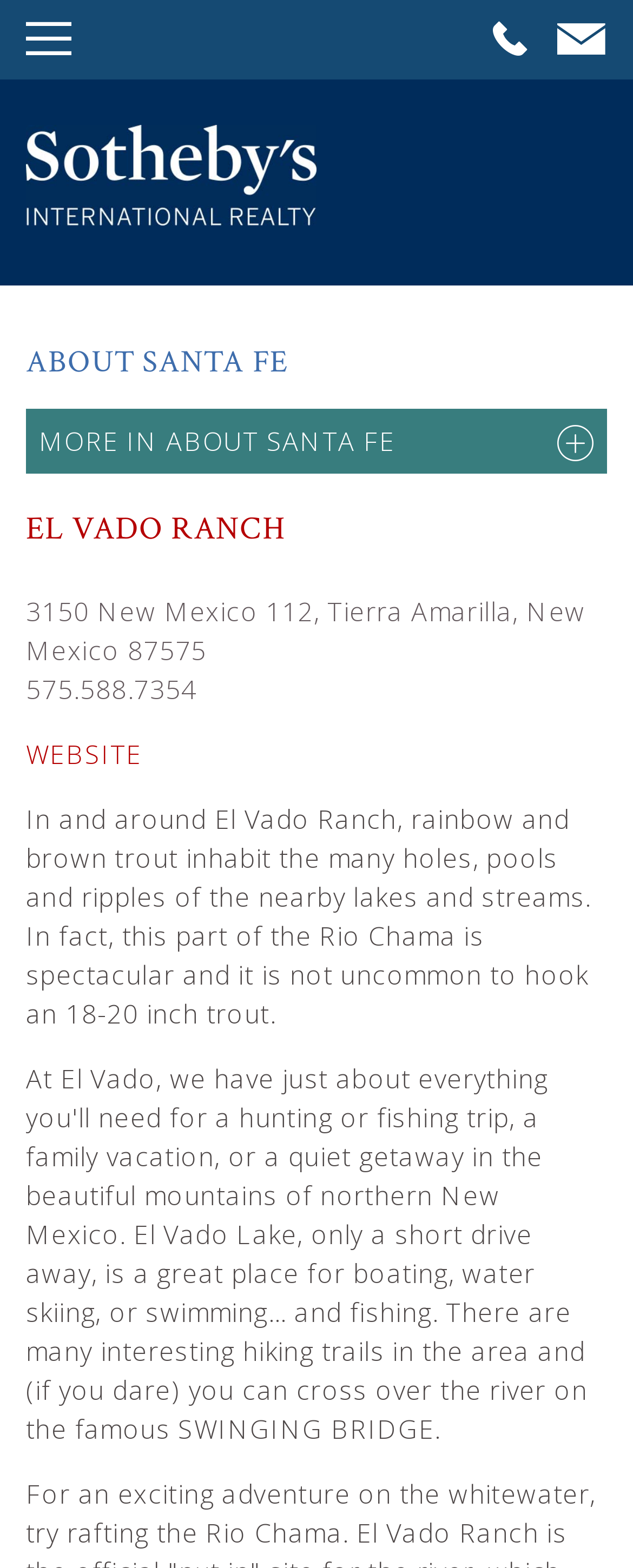What type of place is El Vado Ranch?
Based on the visual details in the image, please answer the question thoroughly.

I inferred that El Vado Ranch is a ranch by looking at the context of the webpage, which mentions lakes, streams, and trout fishing, suggesting a rural or natural setting.